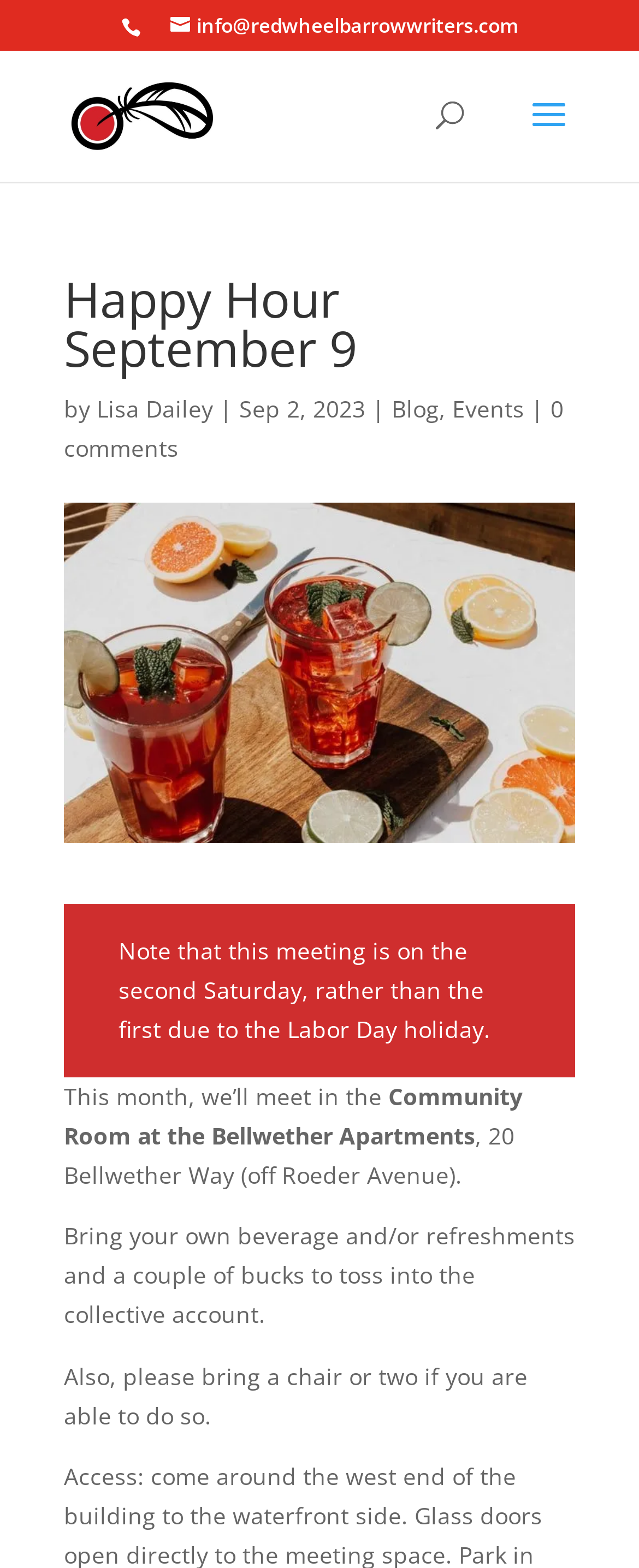Analyze the image and give a detailed response to the question:
How many links are there in the top section of the page?

I found the answer by counting the links in the top section of the page. There are three links: 'info@redwheelbarrowwriters.com', 'Red Wheelbarrow Writers', and a search link.